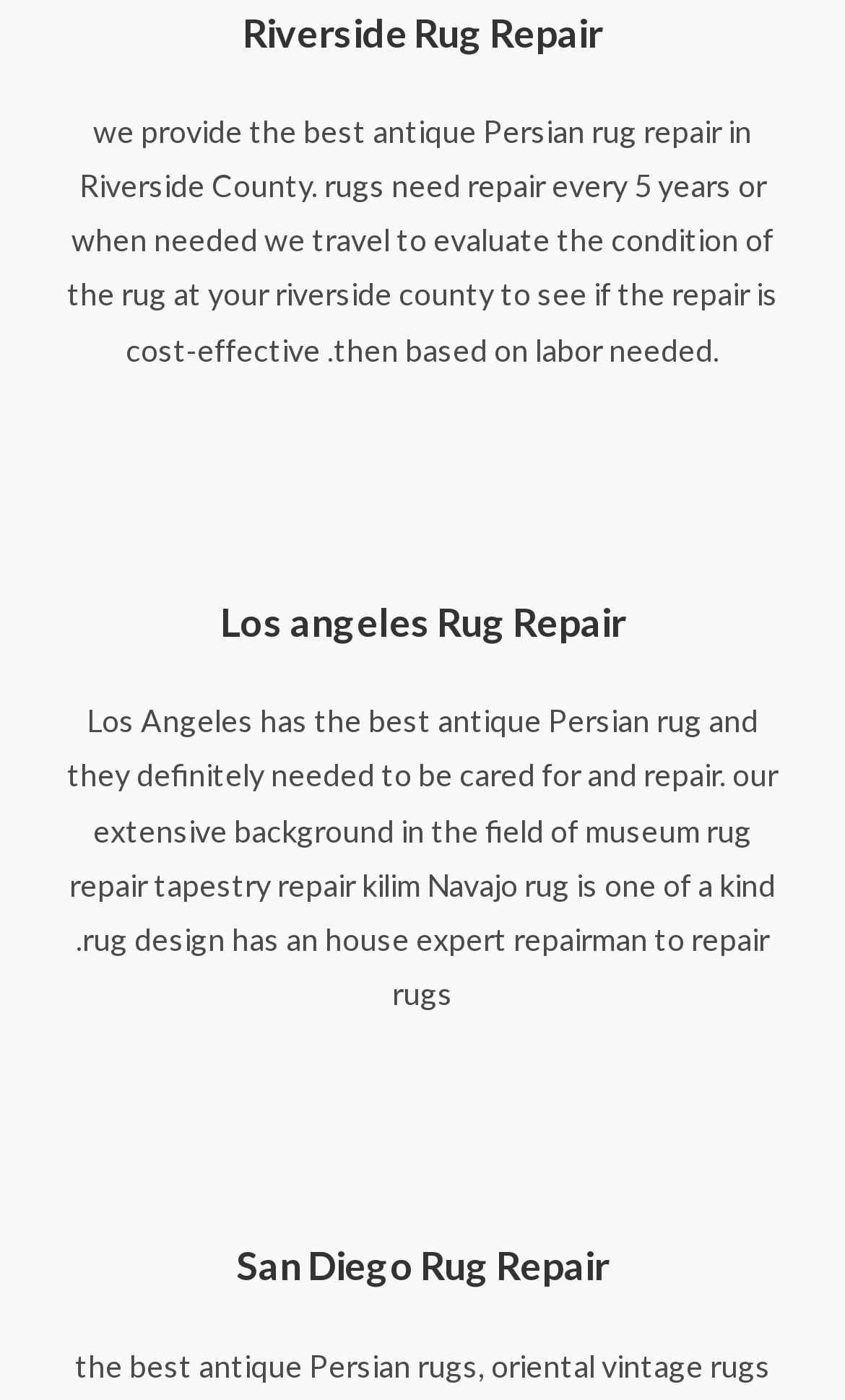Refer to the screenshot and give an in-depth answer to this question: Are there any images on the webpage?

I can see that there are two figures on the webpage, each containing an image with the description 'rug repair and cleaning'. These images are likely to be related to the rug repair services offered by the company.